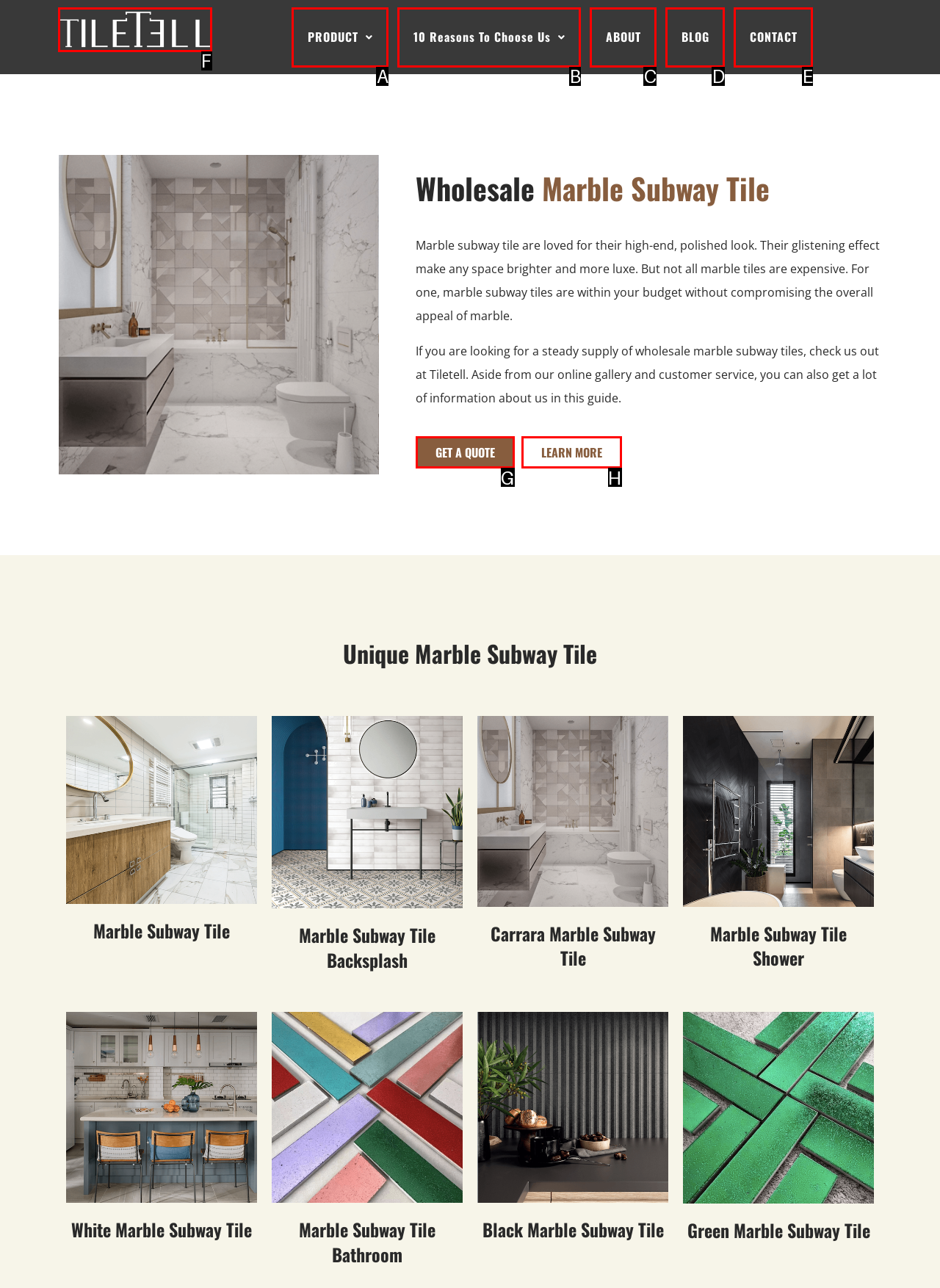Select the letter of the element you need to click to complete this task: Click the TileTell Logo
Answer using the letter from the specified choices.

F